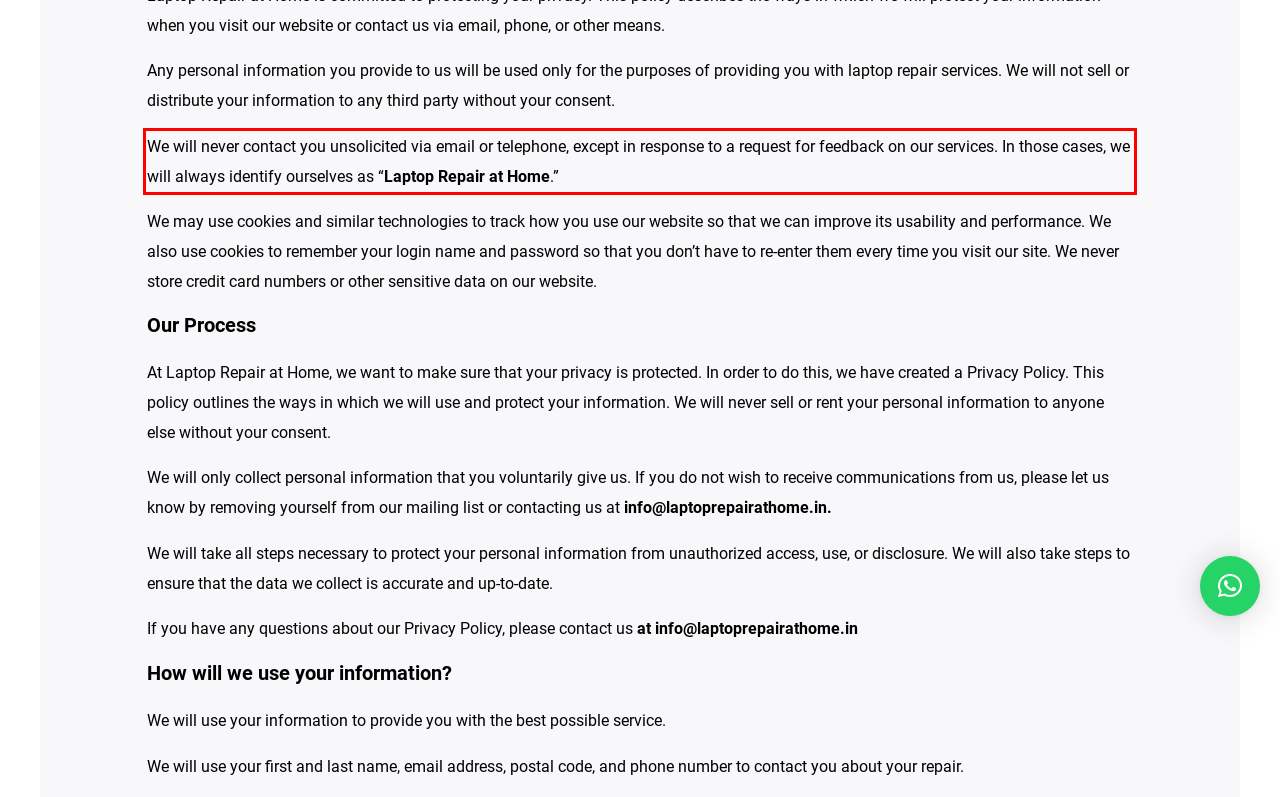Analyze the webpage screenshot and use OCR to recognize the text content in the red bounding box.

We will never contact you unsolicited via email or telephone, except in response to a request for feedback on our services. In those cases, we will always identify ourselves as “Laptop Repair at Home.”